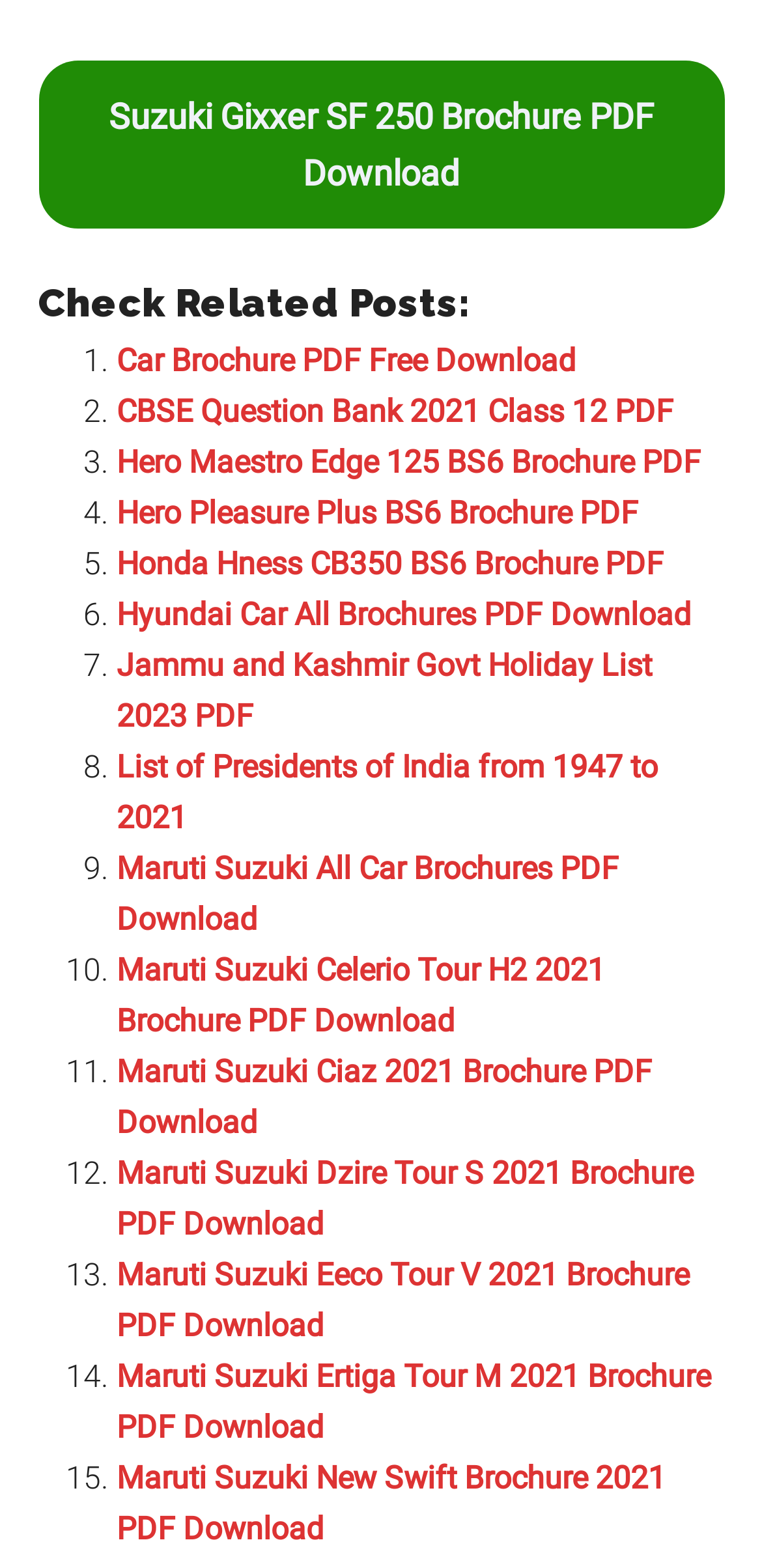How many related posts are listed?
Respond to the question with a well-detailed and thorough answer.

I counted the number of list markers and links under the 'Check Related Posts:' heading, and there are 15 items in the list.